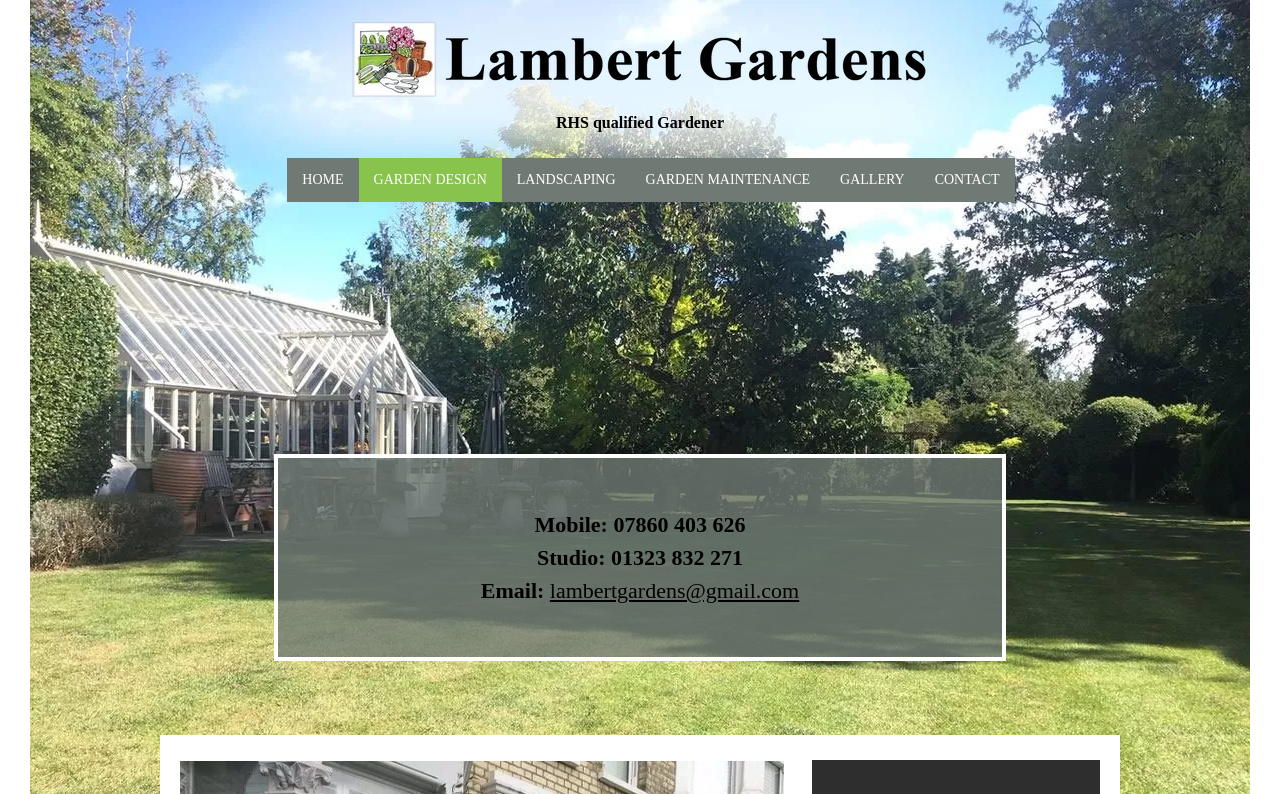Please locate the bounding box coordinates of the region I need to click to follow this instruction: "View the GALLERY".

[0.645, 0.199, 0.718, 0.254]